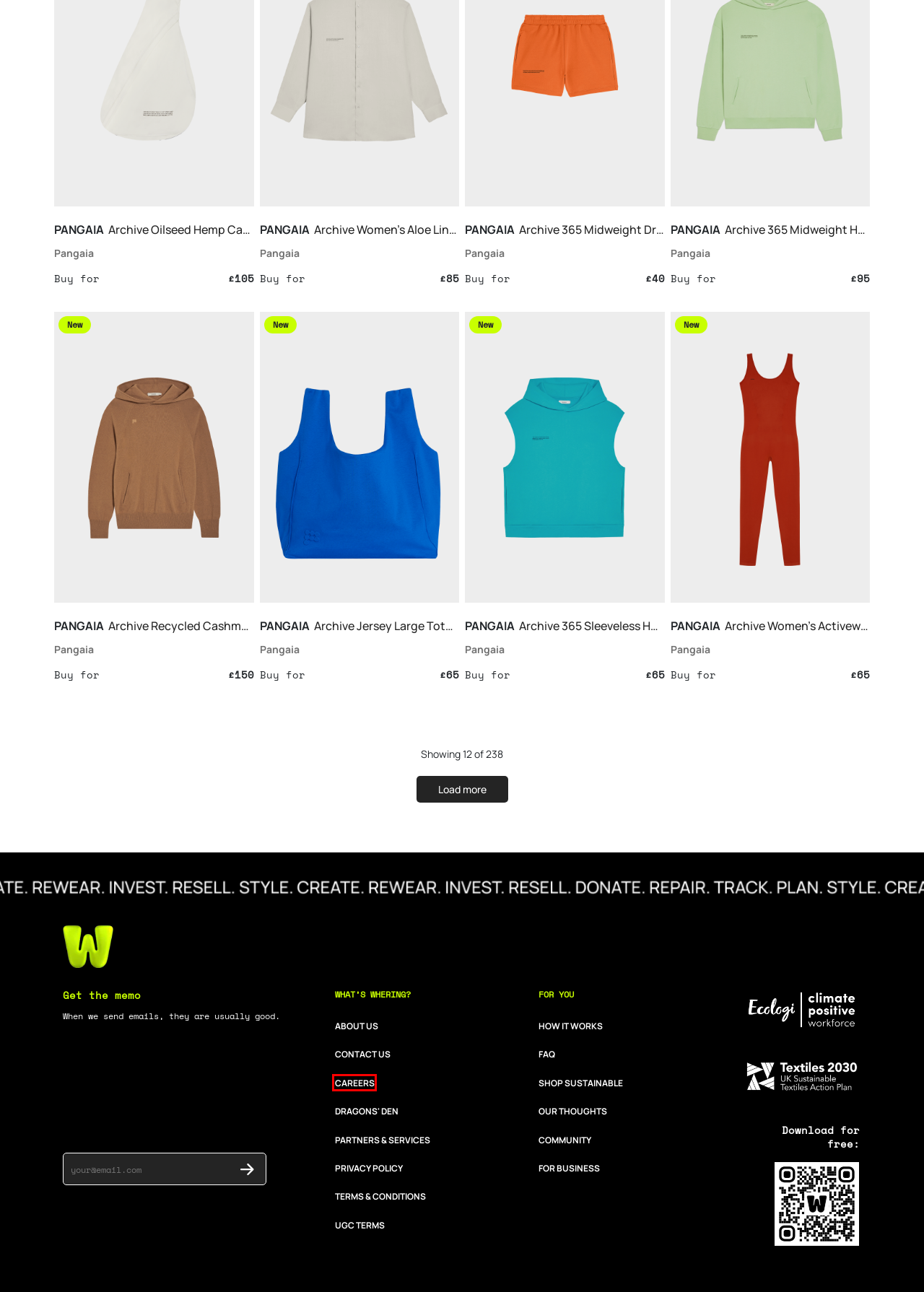Look at the given screenshot of a webpage with a red rectangle bounding box around a UI element. Pick the description that best matches the new webpage after clicking the element highlighted. The descriptions are:
A. Terms of Use – Whering
B. Privacy Policy – Whering
C. Terms – Whering
D. Whering | The Wardrobe & Styling App – Whering
E. FAQ – Whering
F. Thoughts | Reimagining the future of fashion, together – Whering
G. About Whering – Whering
H. Careers at Whering | Join A Global Team Of Innovators – Whering

H